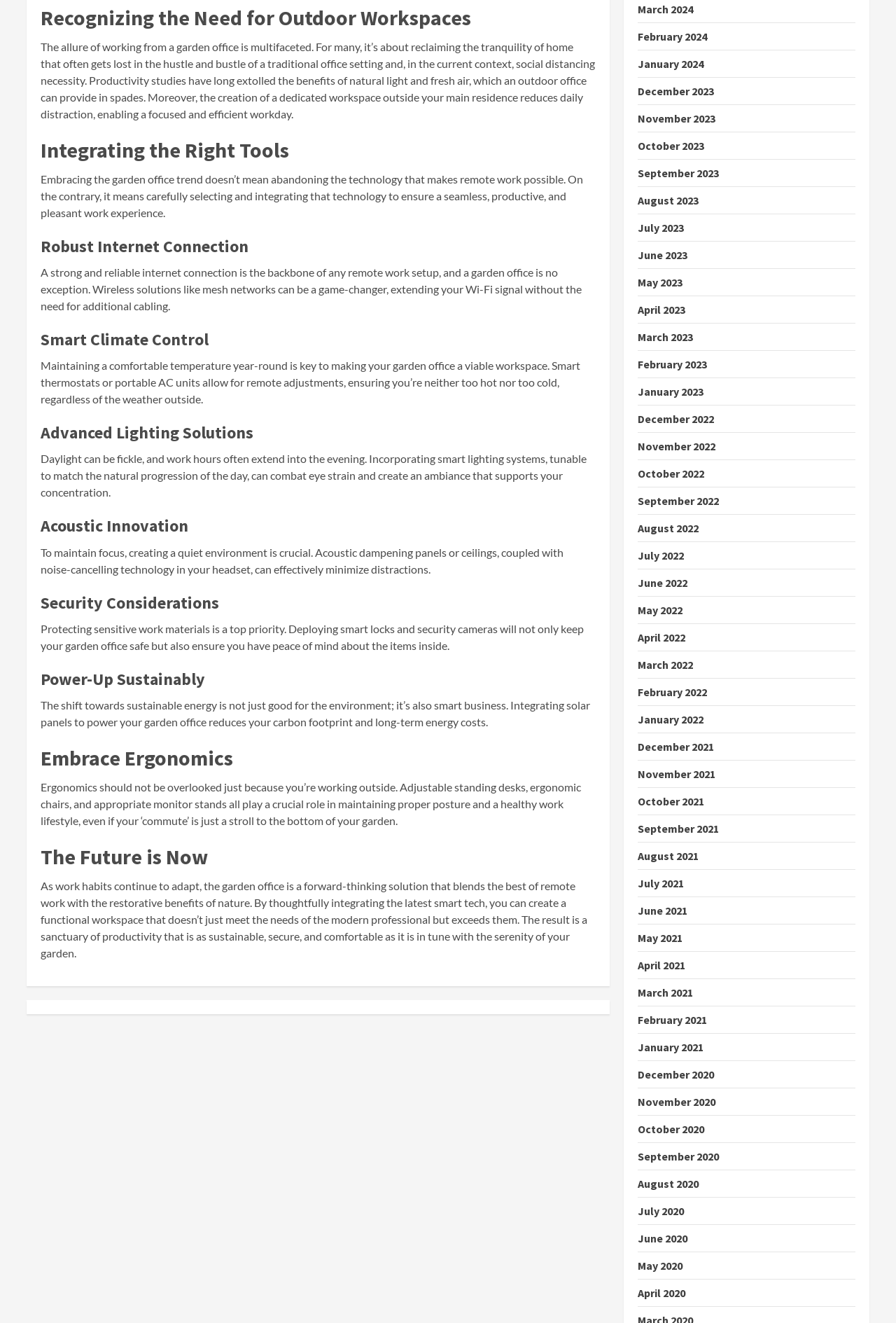What is the main topic of this webpage?
Carefully examine the image and provide a detailed answer to the question.

Based on the headings and content of the webpage, it appears to be discussing the benefits and considerations of creating a garden office, including the importance of natural light, technology integration, and ergonomic design.